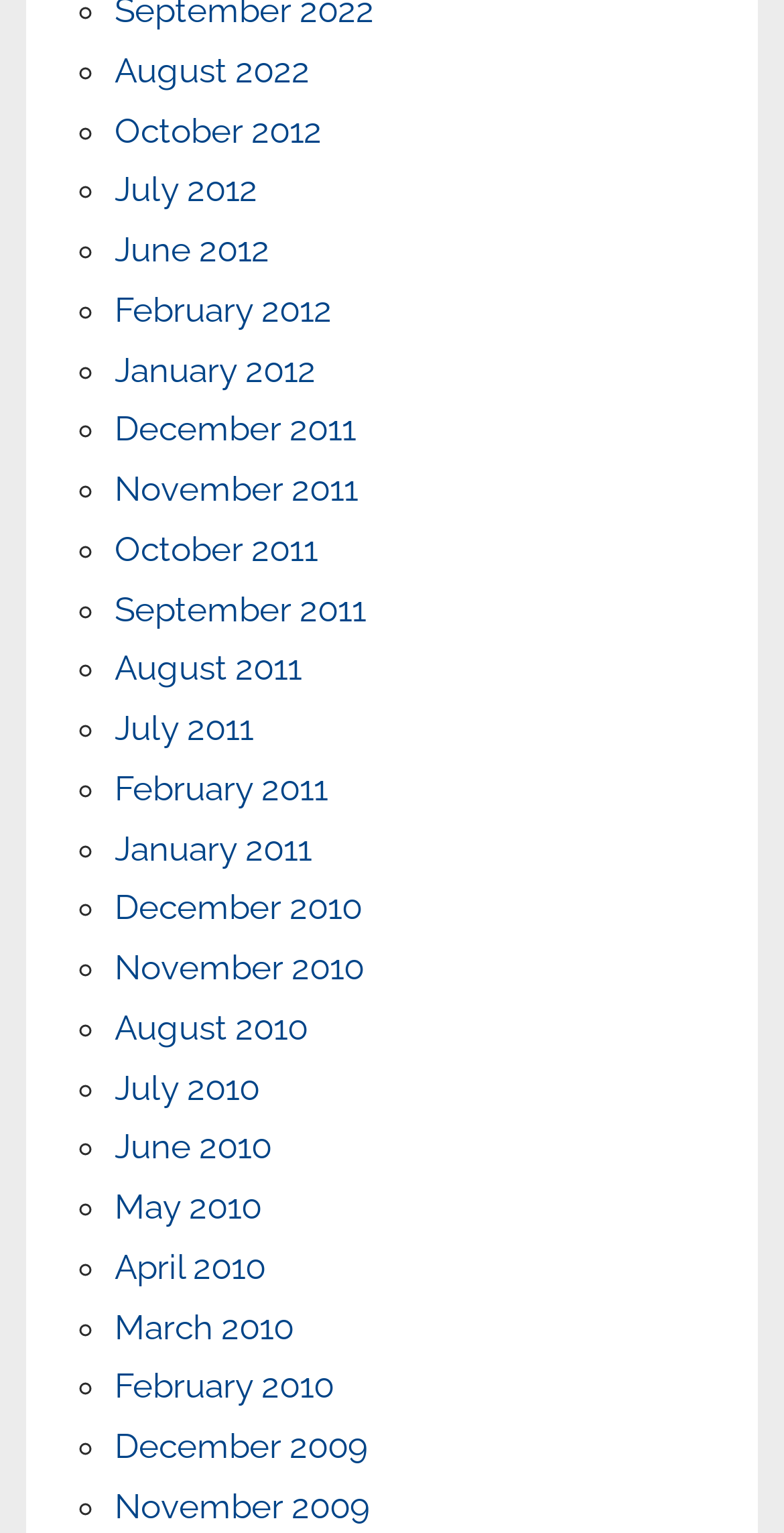Are the months listed in chronological order?
Look at the image and provide a short answer using one word or a phrase.

Yes